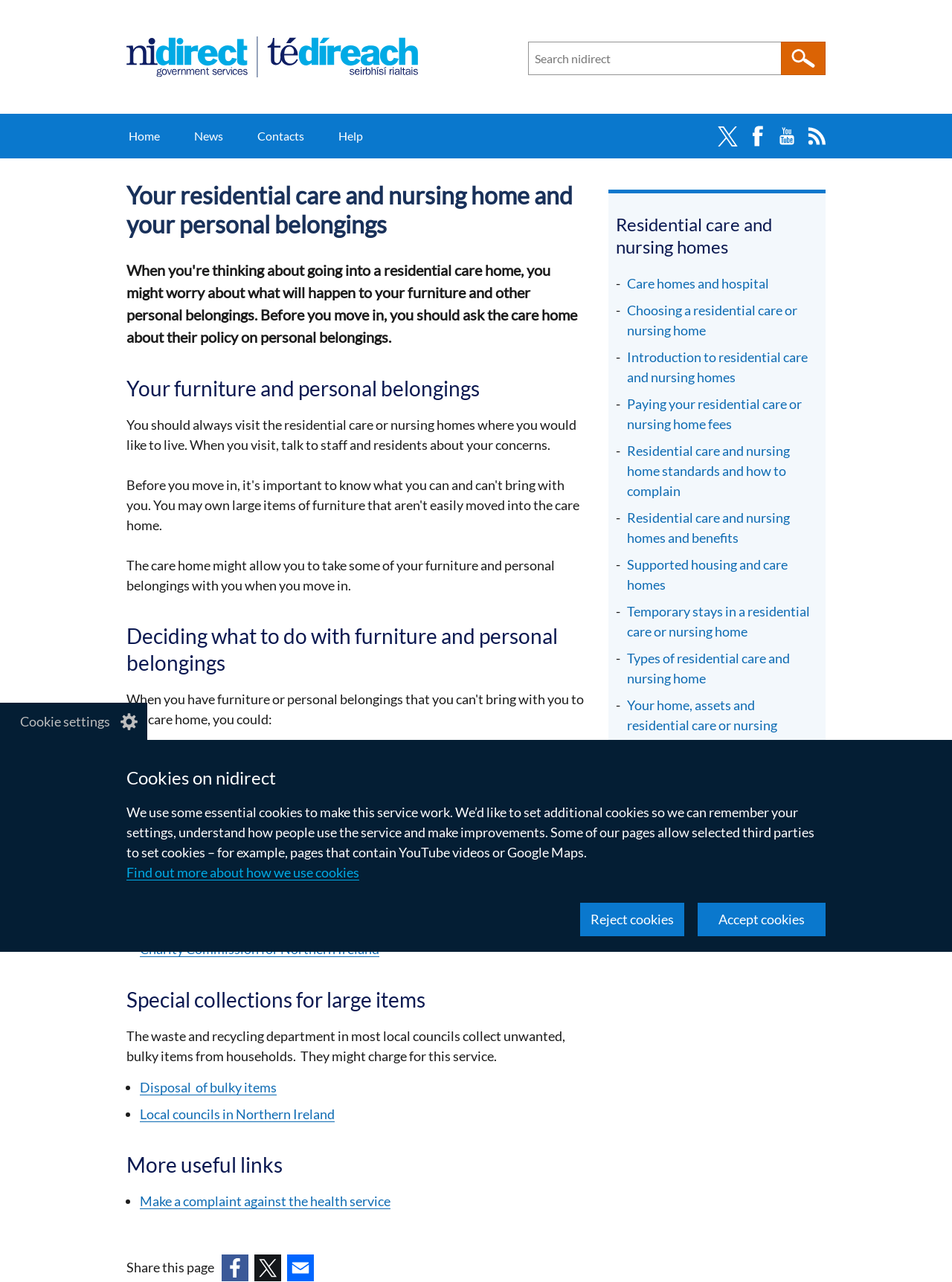What are some options for dealing with furniture and personal belongings?
Using the image as a reference, answer the question in detail.

The webpage lists several options for dealing with furniture and personal belongings, including selling them, putting them in storage, giving them to friends and family, giving them to charities, and asking the local council to collect them.